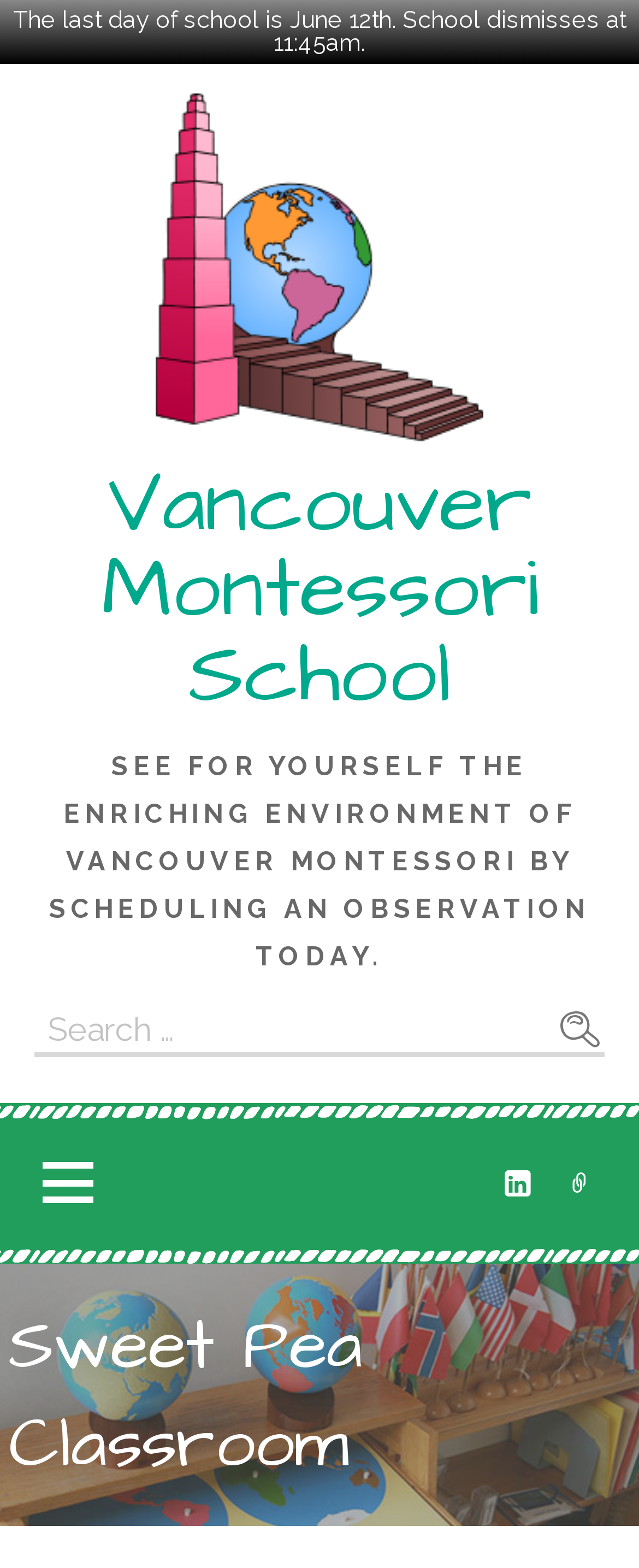Find the bounding box of the UI element described as follows: "Tom’s Workbench".

None